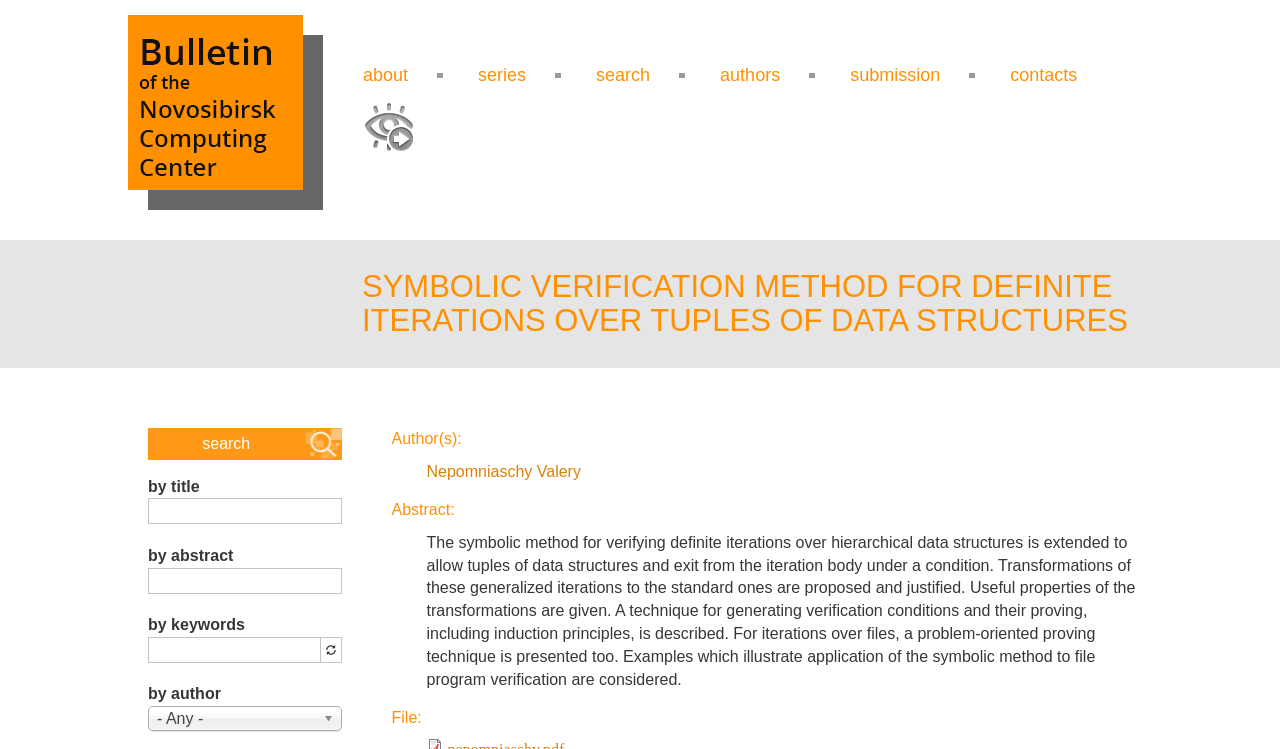Pinpoint the bounding box coordinates of the area that must be clicked to complete this instruction: "Click the 'Home' link".

[0.1, 0.02, 0.252, 0.28]